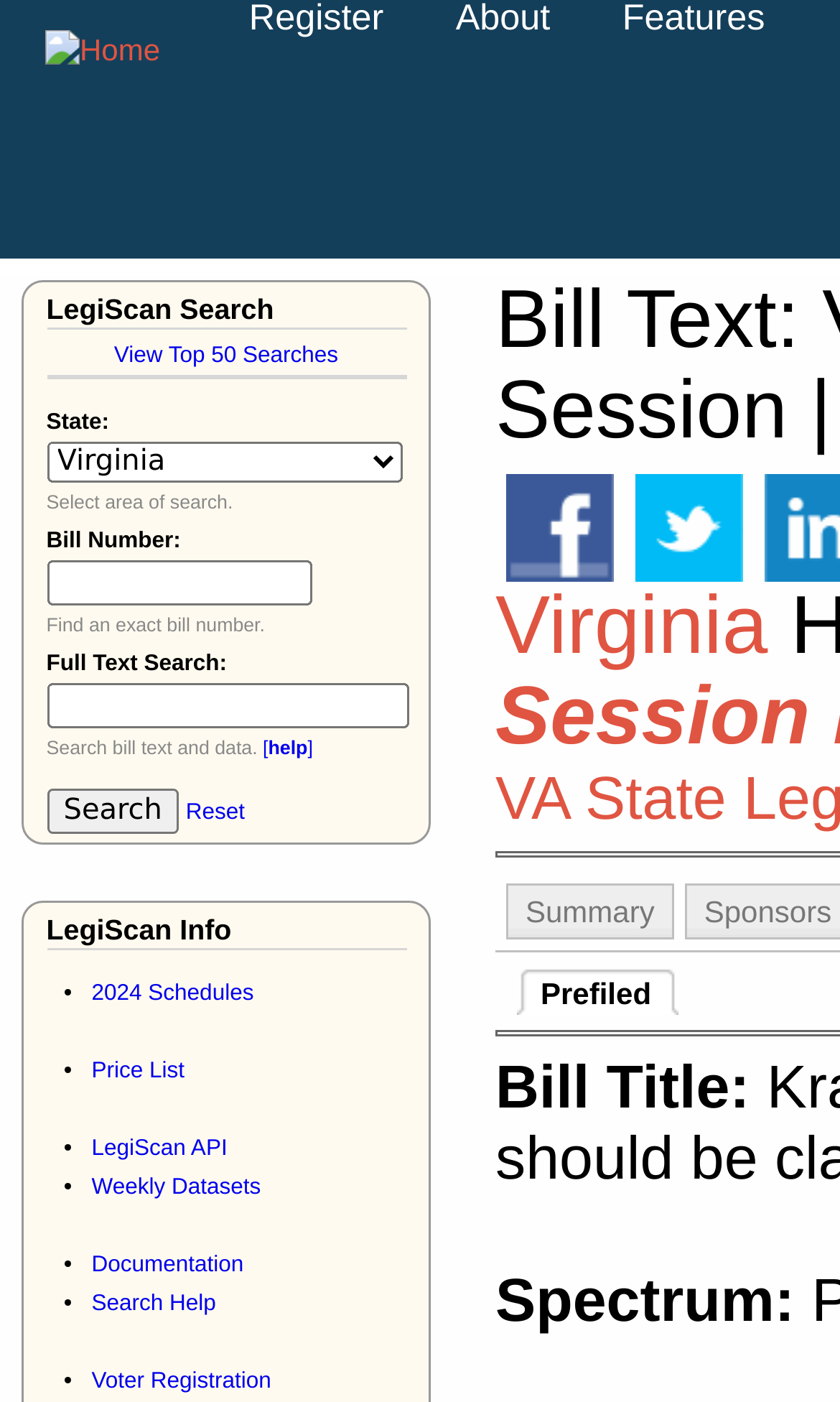Please identify the bounding box coordinates of the element's region that needs to be clicked to fulfill the following instruction: "Click on Search". The bounding box coordinates should consist of four float numbers between 0 and 1, i.e., [left, top, right, bottom].

[0.055, 0.563, 0.214, 0.595]